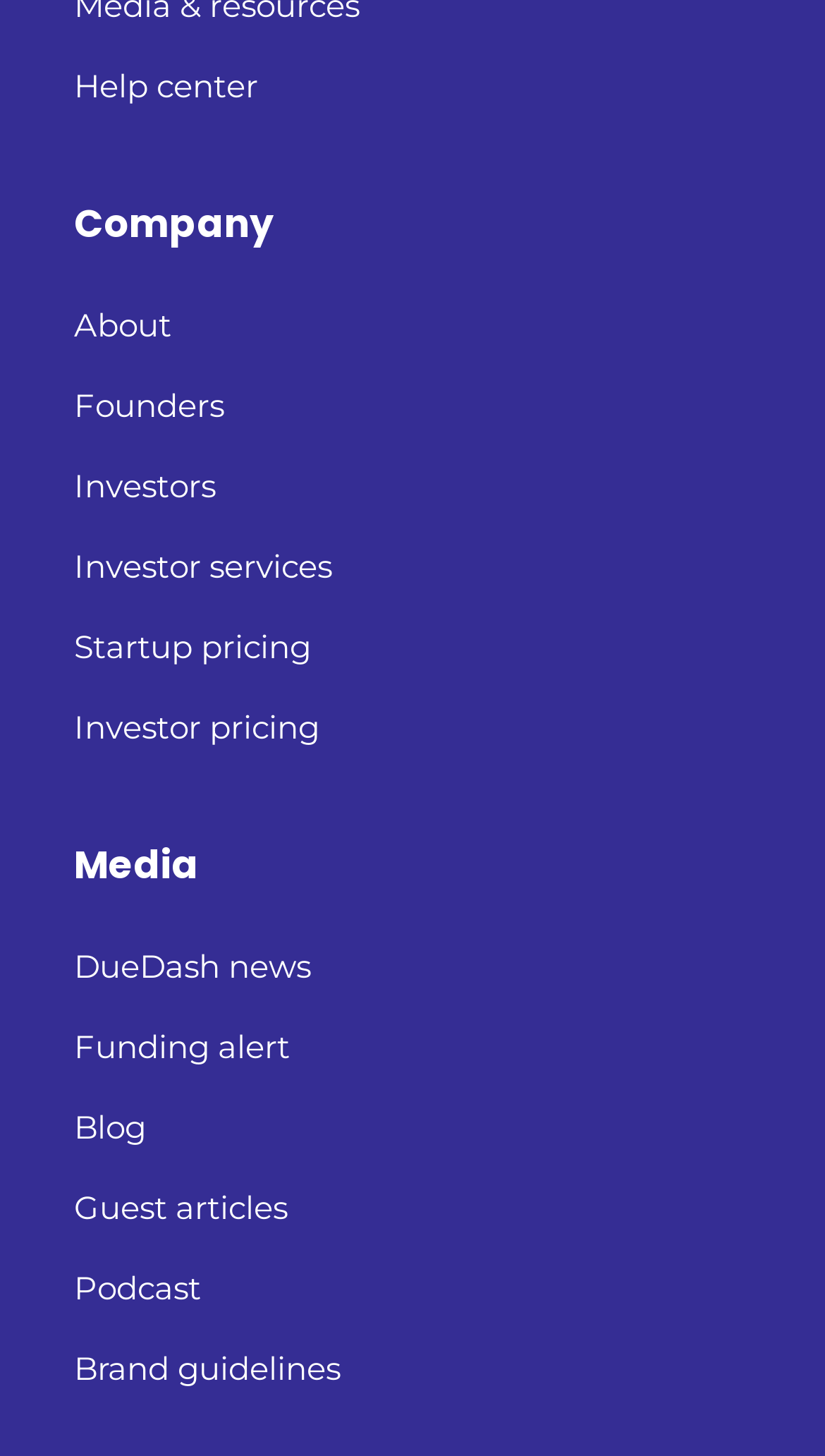What is the last link under 'Media'?
Refer to the screenshot and respond with a concise word or phrase.

Podcast